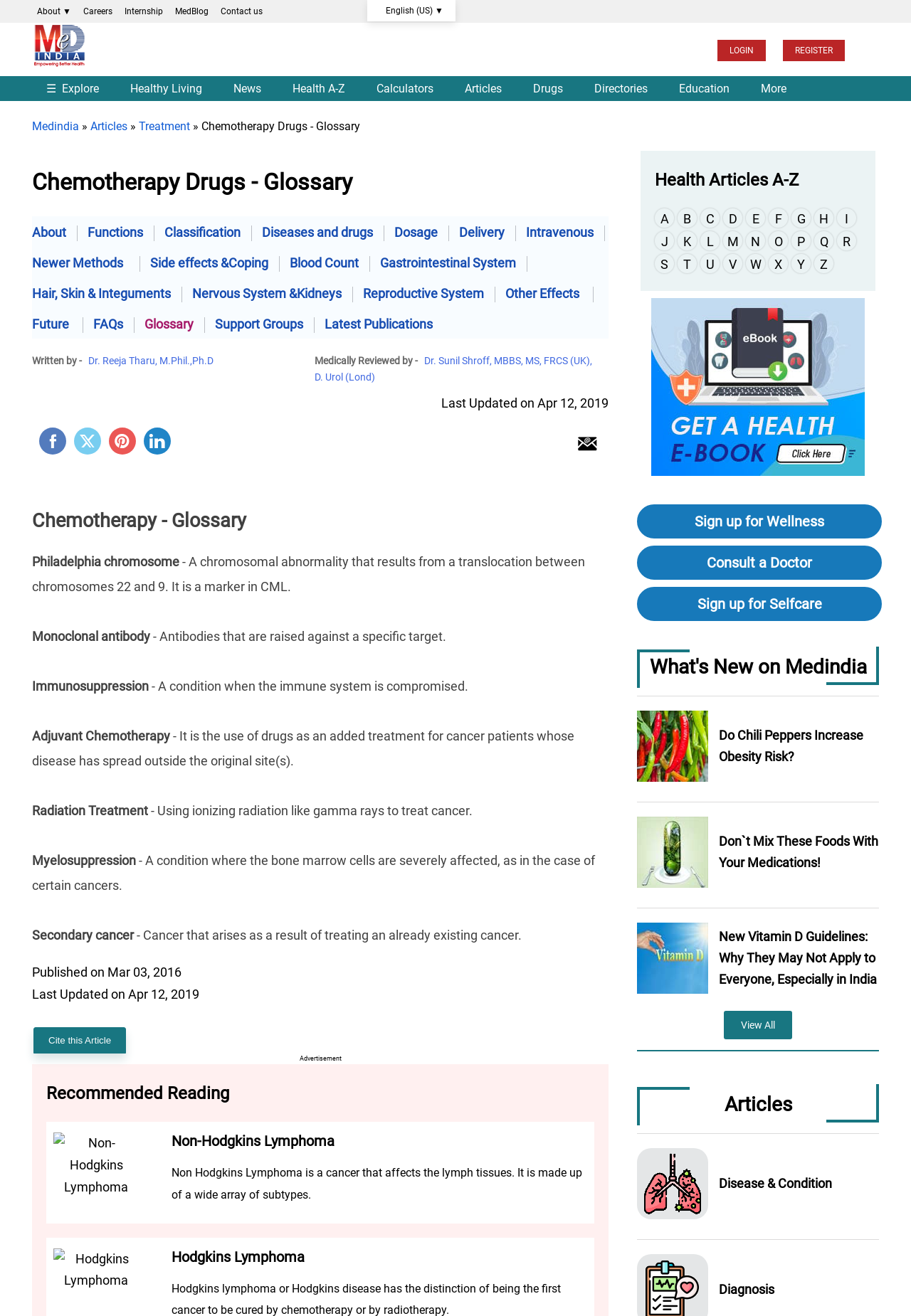Identify the bounding box coordinates for the UI element described as follows: "Side effects &Coping". Ensure the coordinates are four float numbers between 0 and 1, formatted as [left, top, right, bottom].

[0.153, 0.194, 0.306, 0.206]